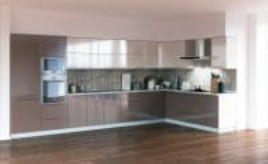Illustrate the scene in the image with a detailed description.

This image showcases a modern kitchen featuring sleek, glossy front panels that highlight contemporary design trends. The cabinetry is adorned with a high-gloss finish, enhancing the aesthetic appeal and giving the space a polished look. The combination of smooth surfaces and reflective elements not only provides a sense of spaciousness but also contributes to an airy, bright atmosphere. The kitchen's layout includes functional appliances and stylish fixtures, emphasizing both form and function, ultimately creating an inviting environment for cooking and entertaining. The use of glossy surfaces is particularly suited for high-humidity areas like kitchens, making them a practical choice while adding a decorative touch to the overall decor.